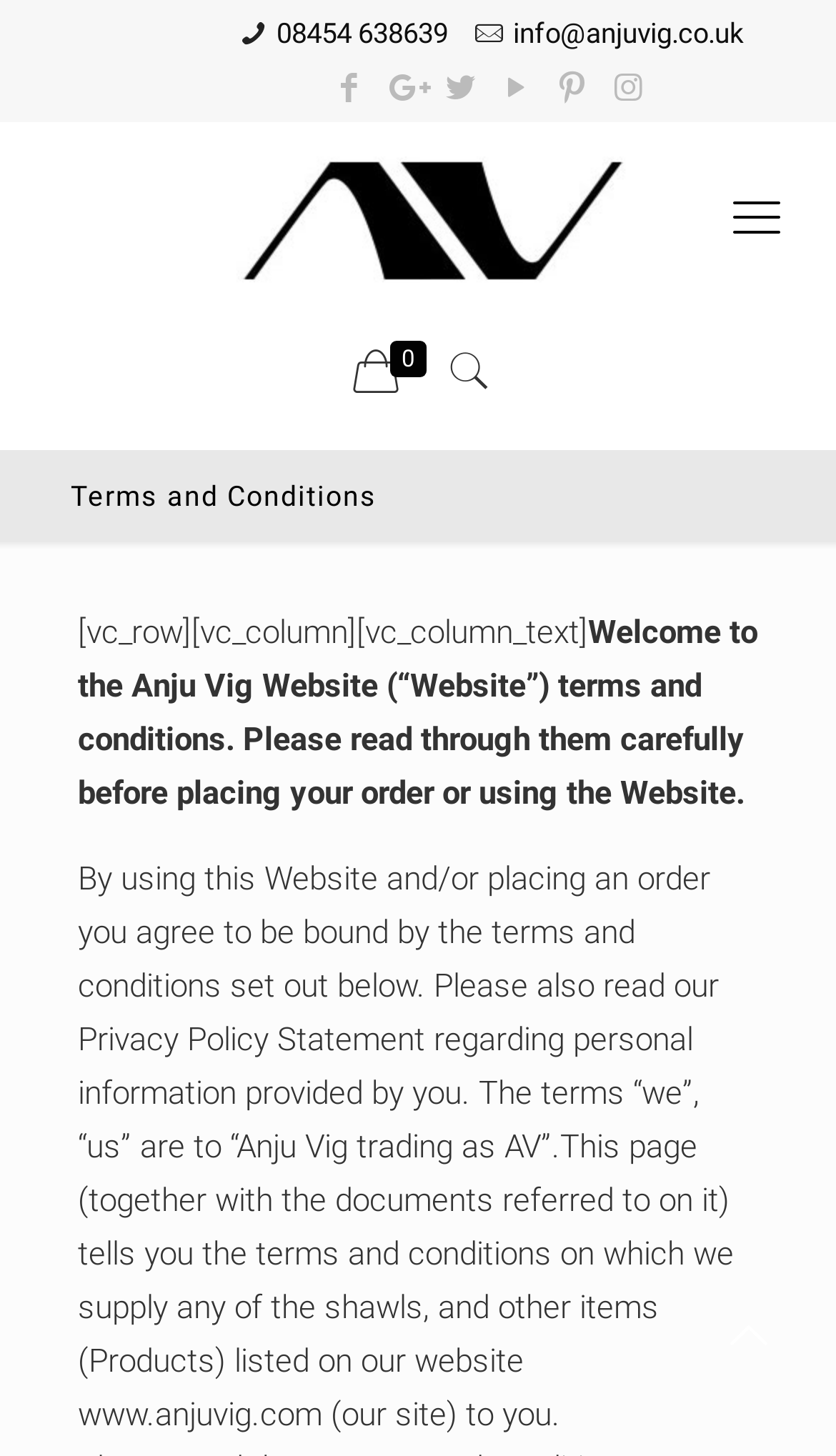Show the bounding box coordinates of the region that should be clicked to follow the instruction: "Send an email."

[0.613, 0.012, 0.89, 0.034]